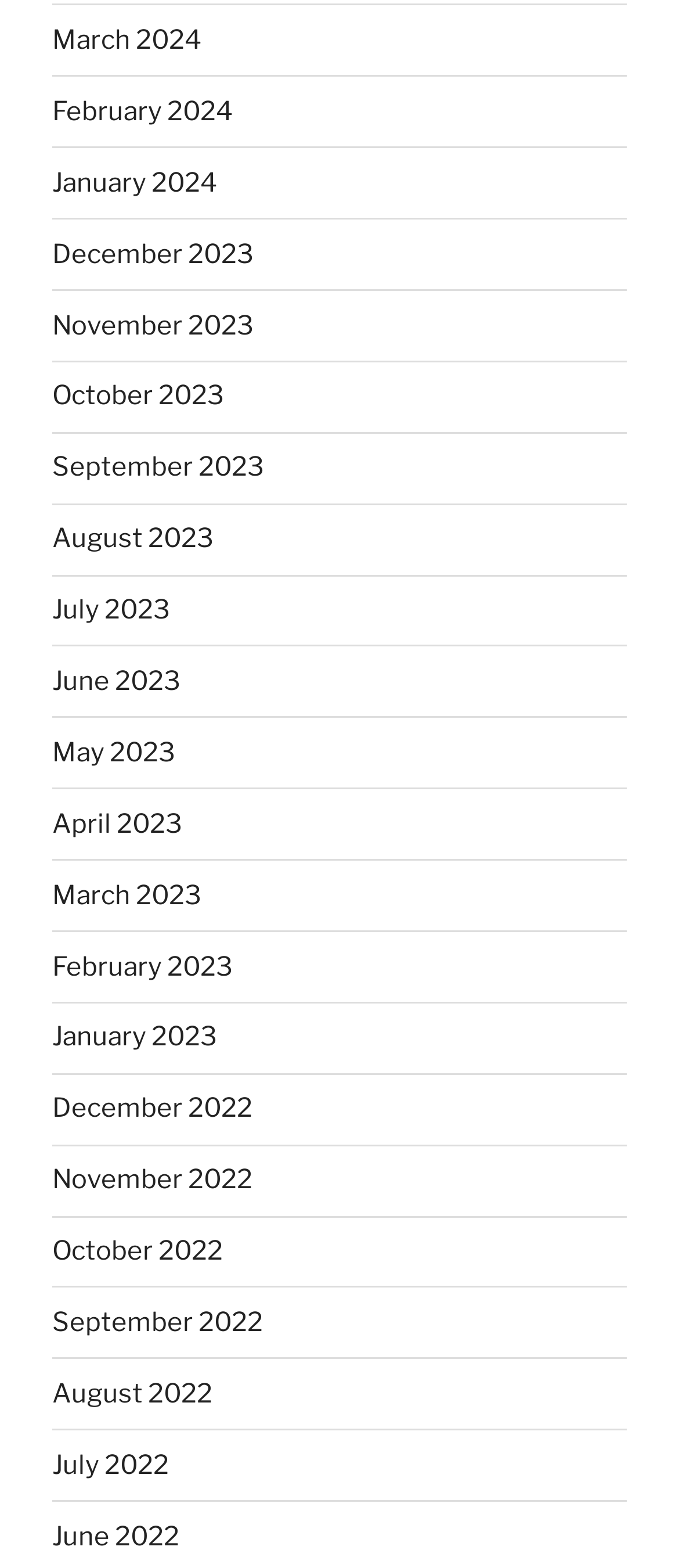Predict the bounding box of the UI element based on this description: "December 2023".

[0.077, 0.152, 0.374, 0.172]